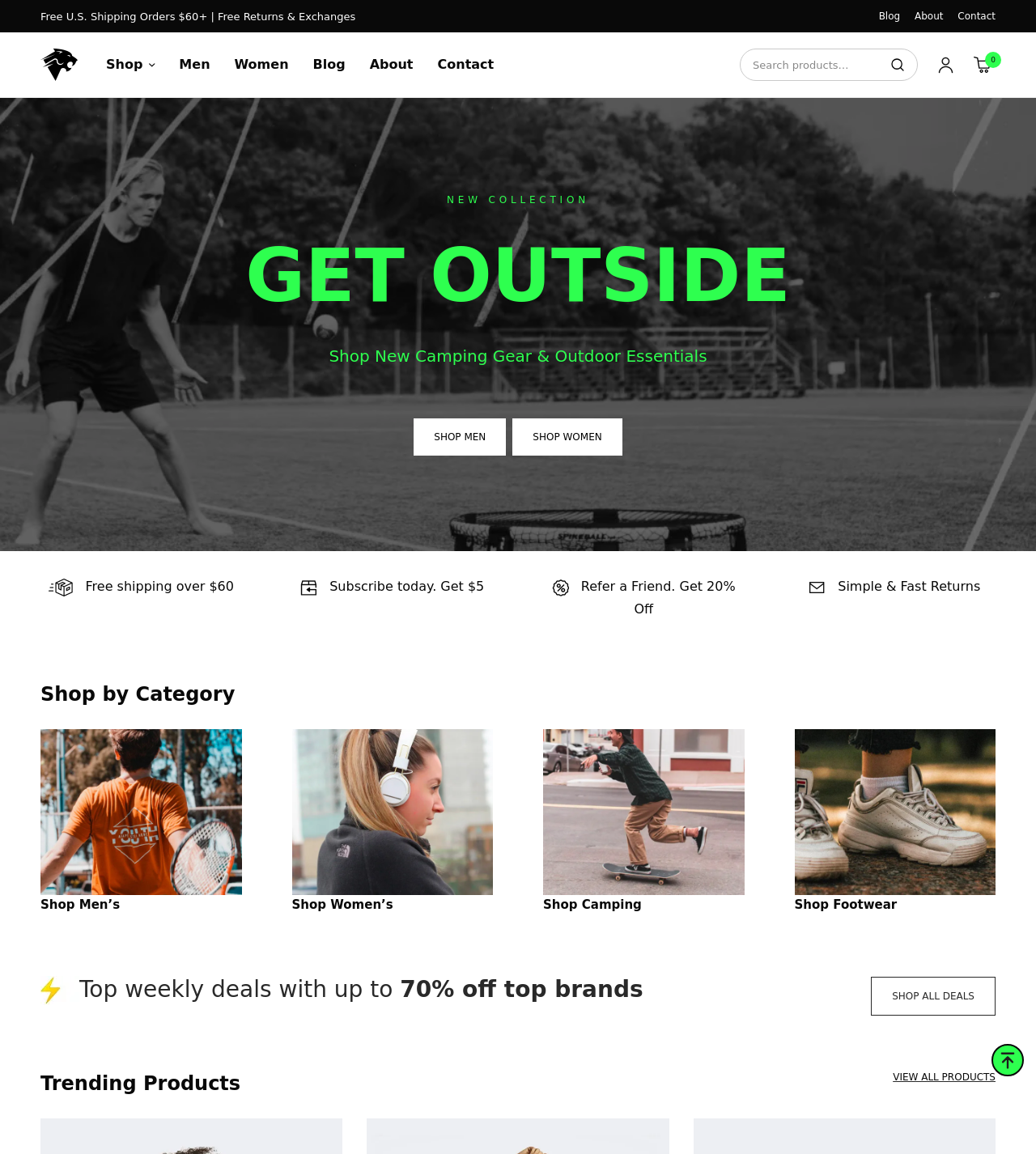Analyze the image and provide a detailed answer to the question: What is the benefit of referring a friend?

The webpage mentions 'Refer a Friend. Get 20% Off' which indicates that referring a friend will give the user a 20% discount.